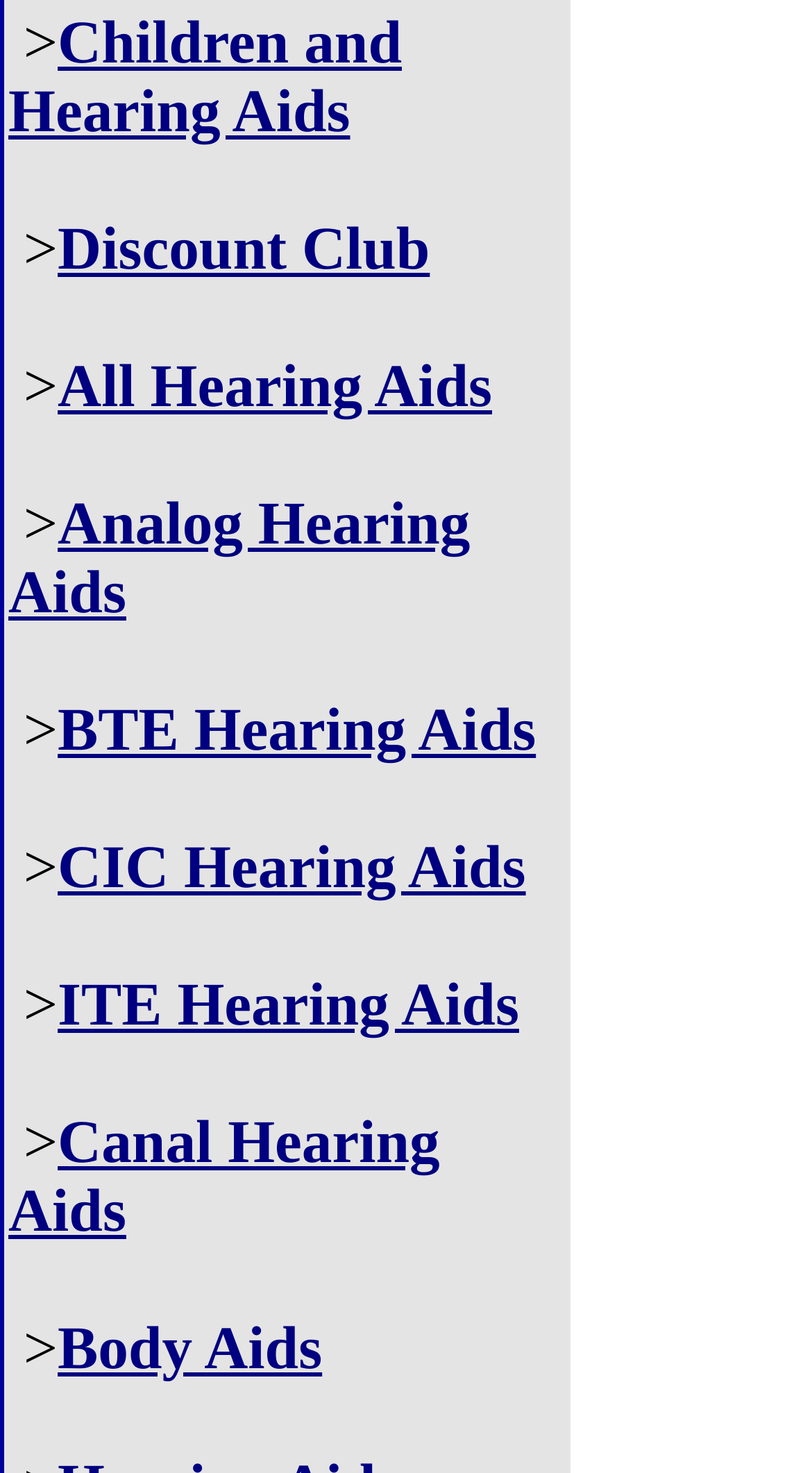What types of hearing aids are available?
Please answer the question with a detailed and comprehensive explanation.

Based on the links provided on the webpage, there are several types of hearing aids available, including Children and Hearing Aids, Analog Hearing Aids, BTE Hearing Aids, CIC Hearing Aids, ITE Hearing Aids, Canal Hearing Aids, and Body Aids.